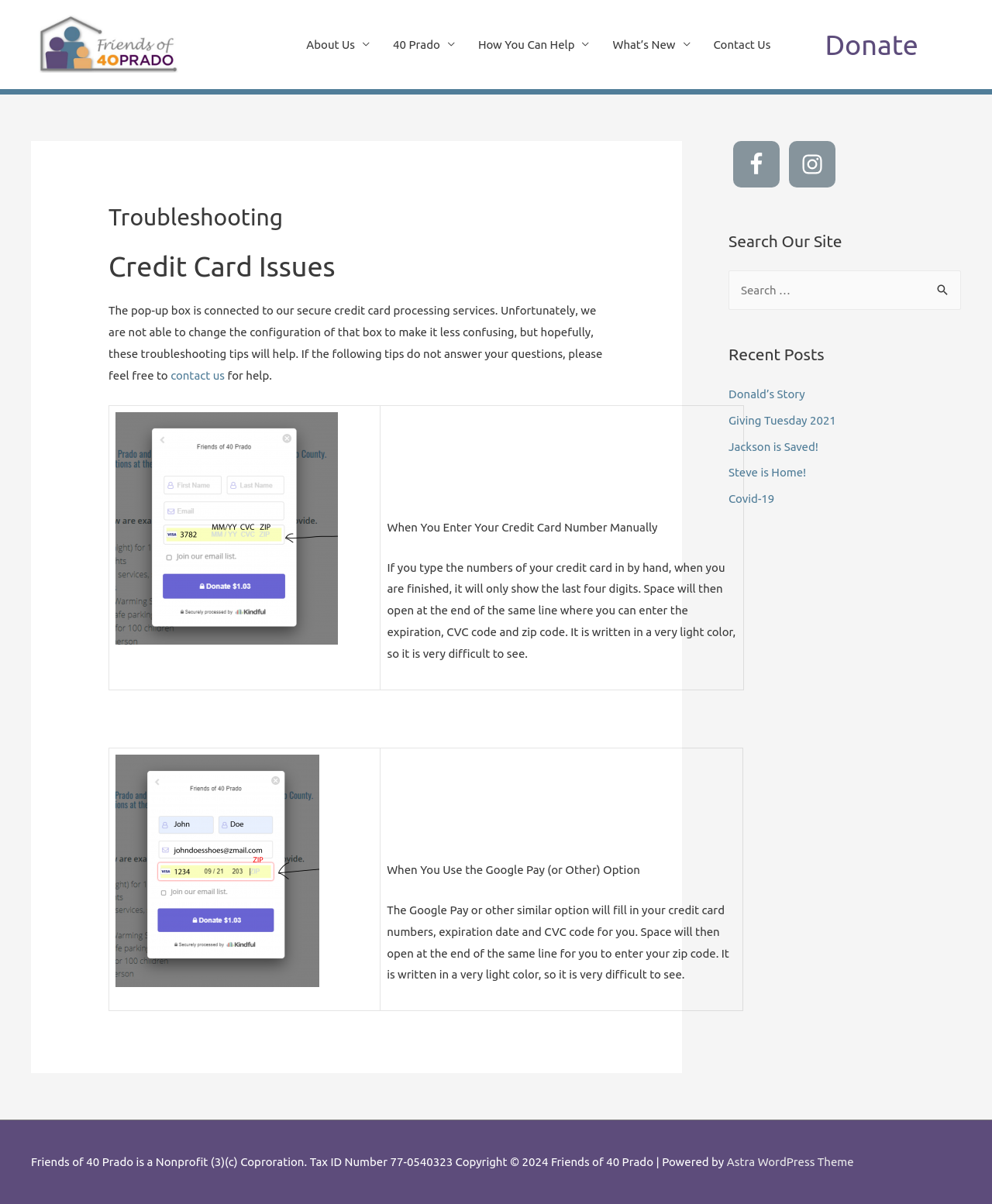Provide a single word or phrase answer to the question: 
What is the purpose of the pop-up box?

Credit card processing